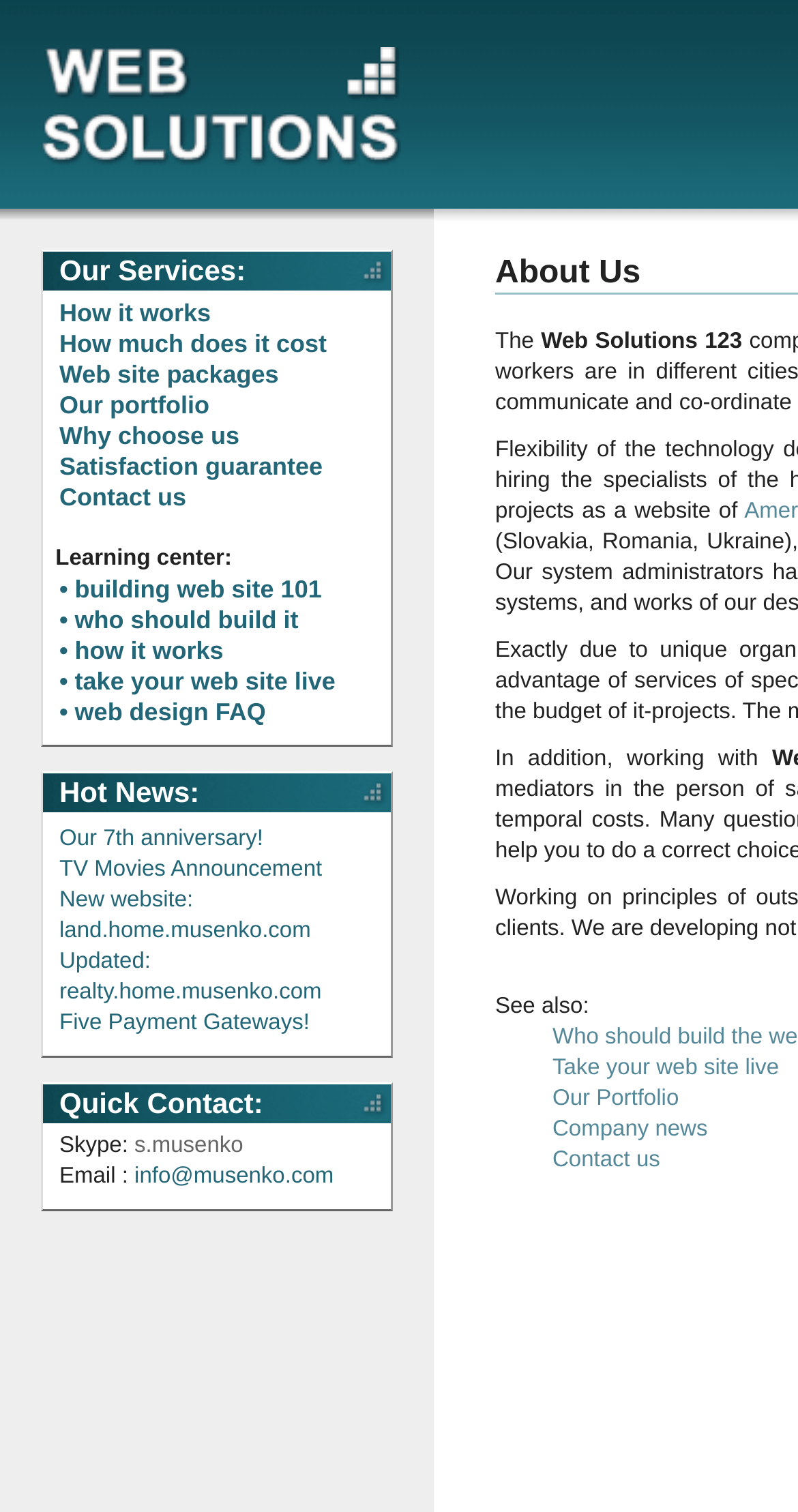Identify the bounding box coordinates for the UI element mentioned here: "Take your web site live". Provide the coordinates as four float values between 0 and 1, i.e., [left, top, right, bottom].

[0.692, 0.698, 0.976, 0.714]